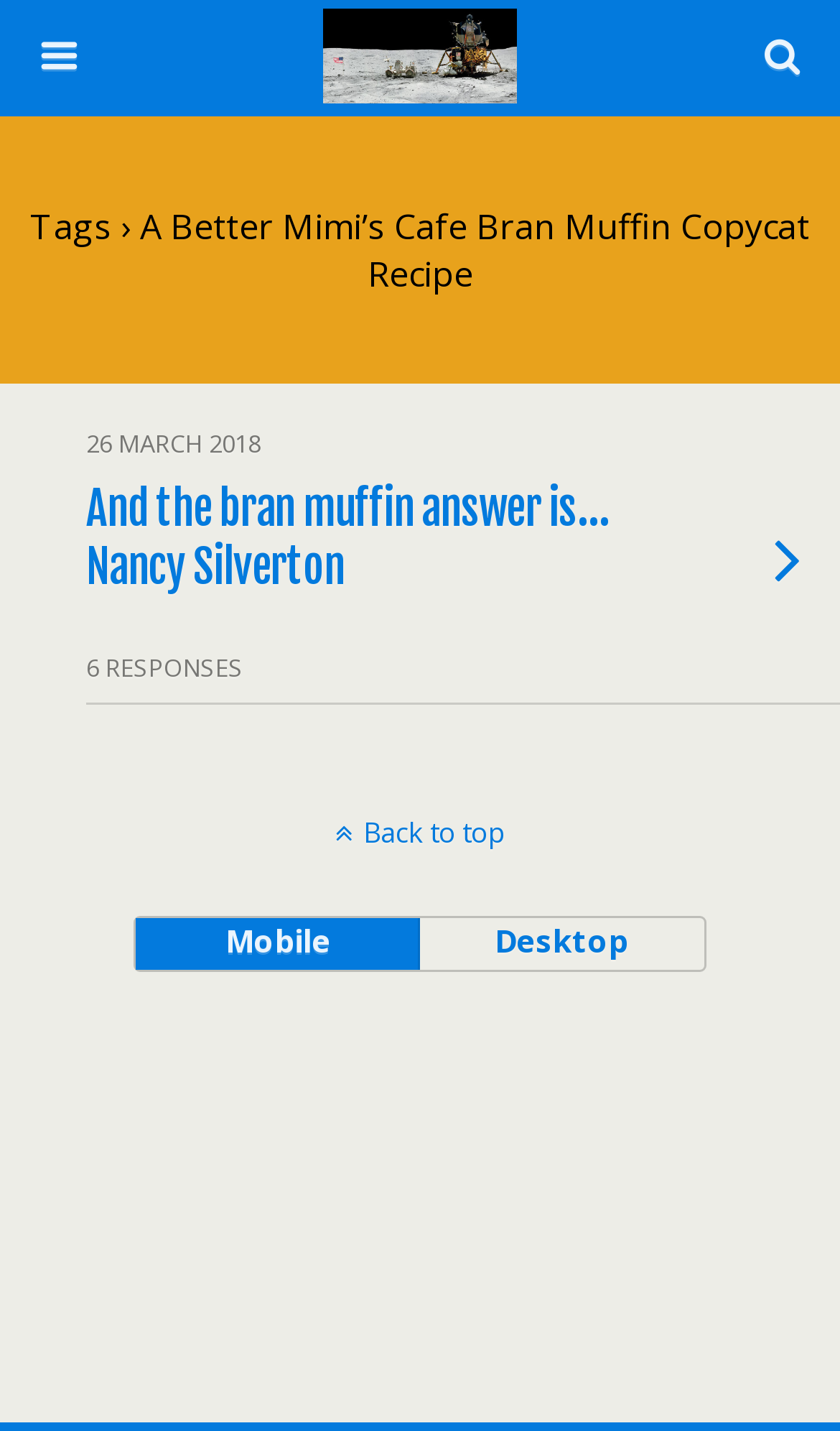Respond concisely with one word or phrase to the following query:
What is the title of the article?

And the bran muffin answer is…Nancy Silverton